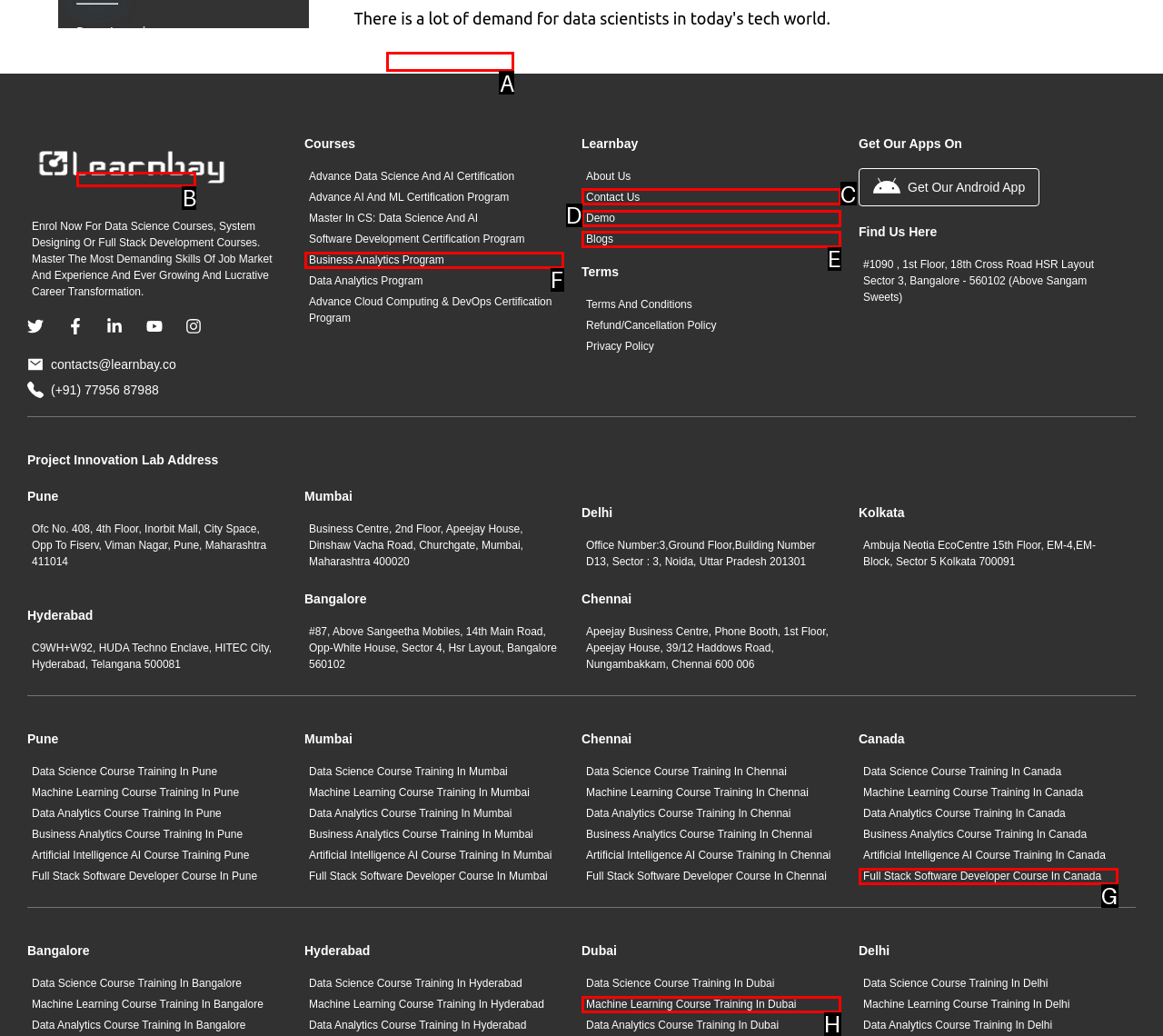Point out the option that needs to be clicked to fulfill the following instruction: Visit the Ranting page
Answer with the letter of the appropriate choice from the listed options.

None